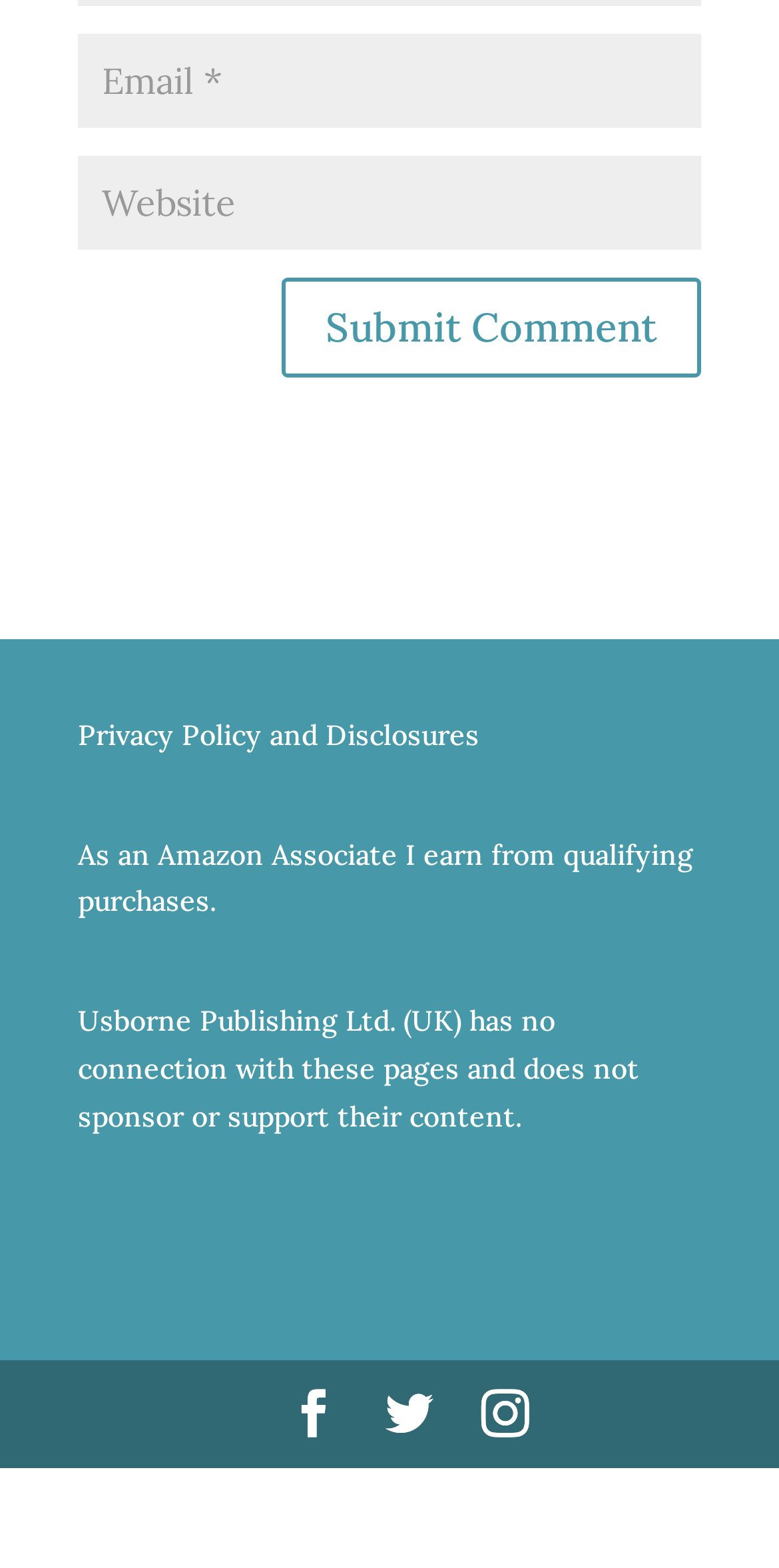Determine the bounding box coordinates for the UI element matching this description: "name="submit" value="Submit Comment"".

[0.362, 0.176, 0.9, 0.24]